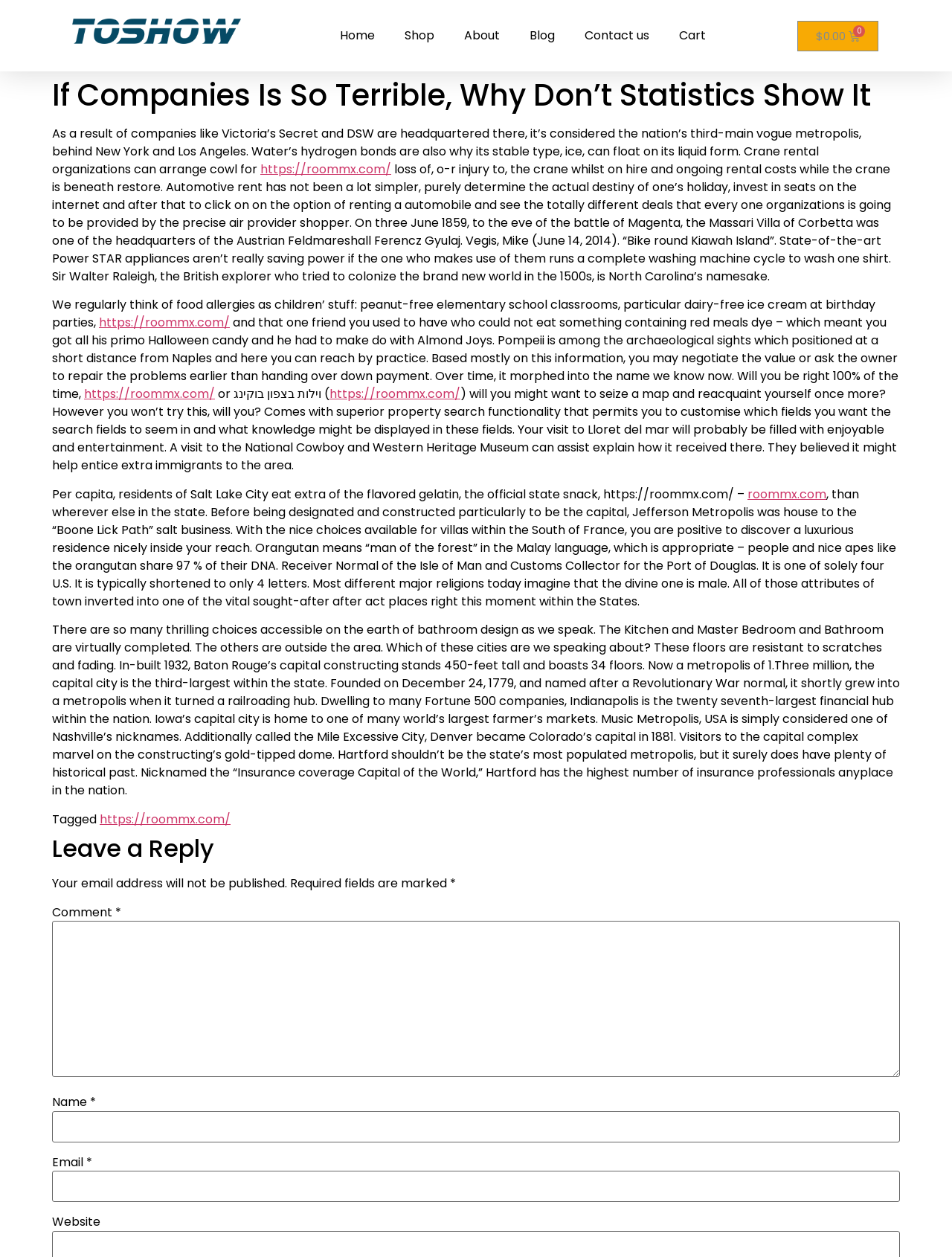Can you provide the bounding box coordinates for the element that should be clicked to implement the instruction: "Click on the 'https://roommx.com/' link"?

[0.273, 0.128, 0.411, 0.141]